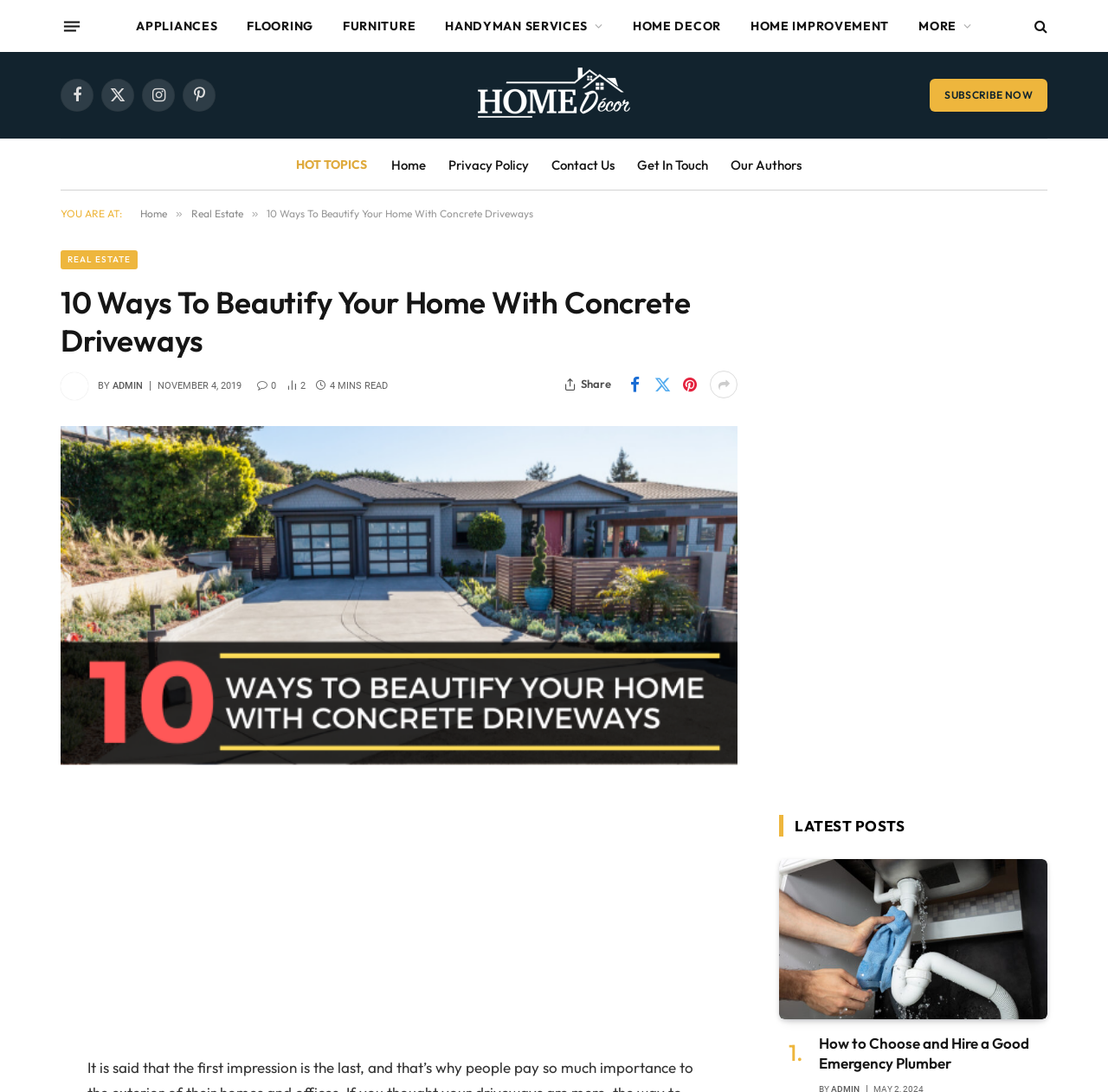Using the webpage screenshot, locate the HTML element that fits the following description and provide its bounding box: "parent_node: NEWS".

None